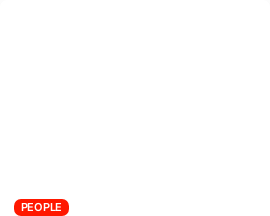Elaborate on the details you observe in the image.

The image highlights Viola Davis, a highly esteemed actress known for her powerful performances and impactful roles in film and television. Surrounding the image are links and headings that provide additional context about her biography, including details on her age, education, career achievements, and net worth. This section likely aims to engage viewers with related content while celebrating her contributions to the entertainment industry, particularly focusing on her influence and accolades. The text "PEOPLE" at the bottom signifies a connection to other notable figures or themes associated with celebrity culture.